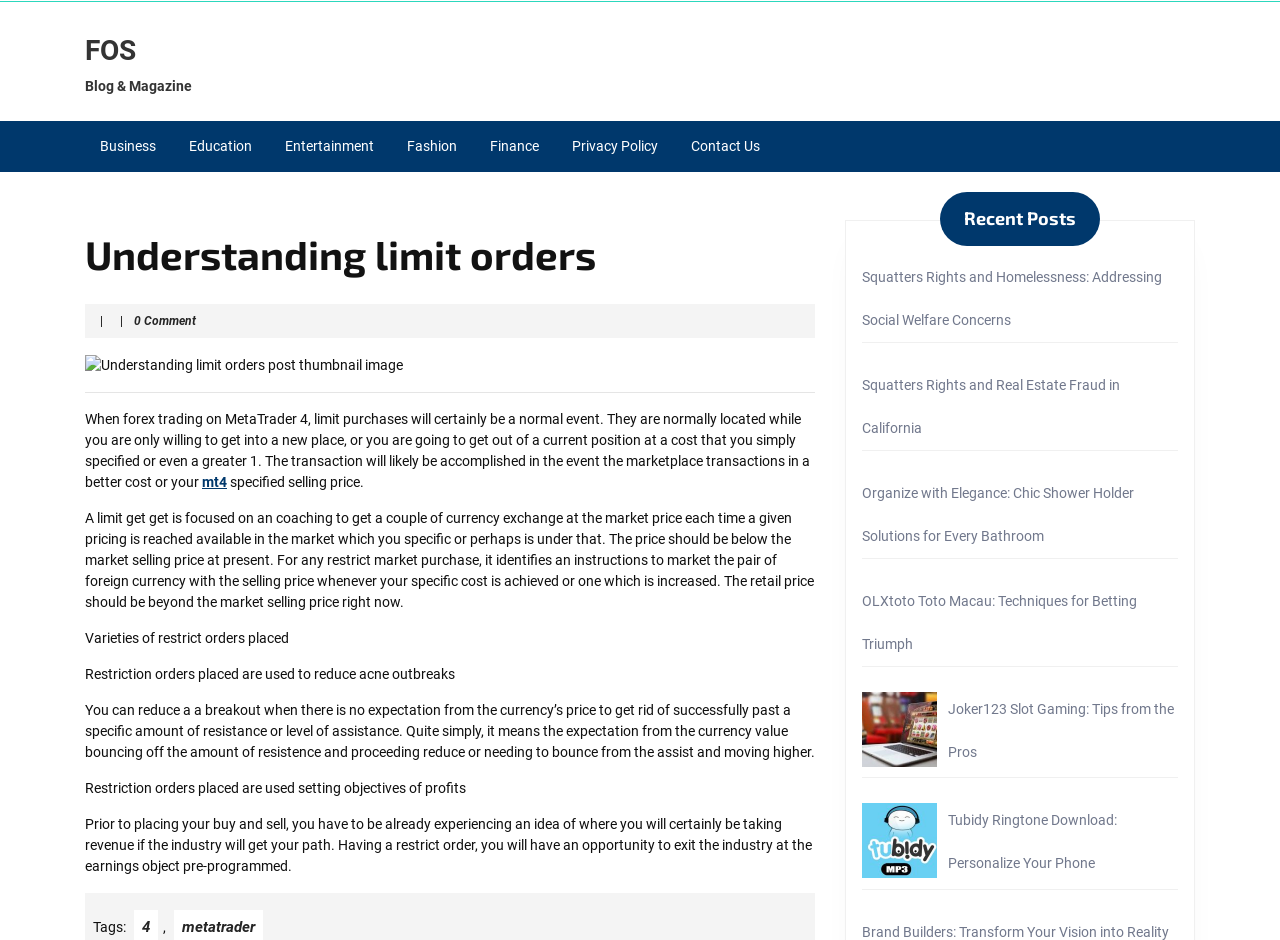Identify the bounding box coordinates of the element that should be clicked to fulfill this task: "Navigate to the 'Finance' category". The coordinates should be provided as four float numbers between 0 and 1, i.e., [left, top, right, bottom].

[0.371, 0.129, 0.433, 0.183]